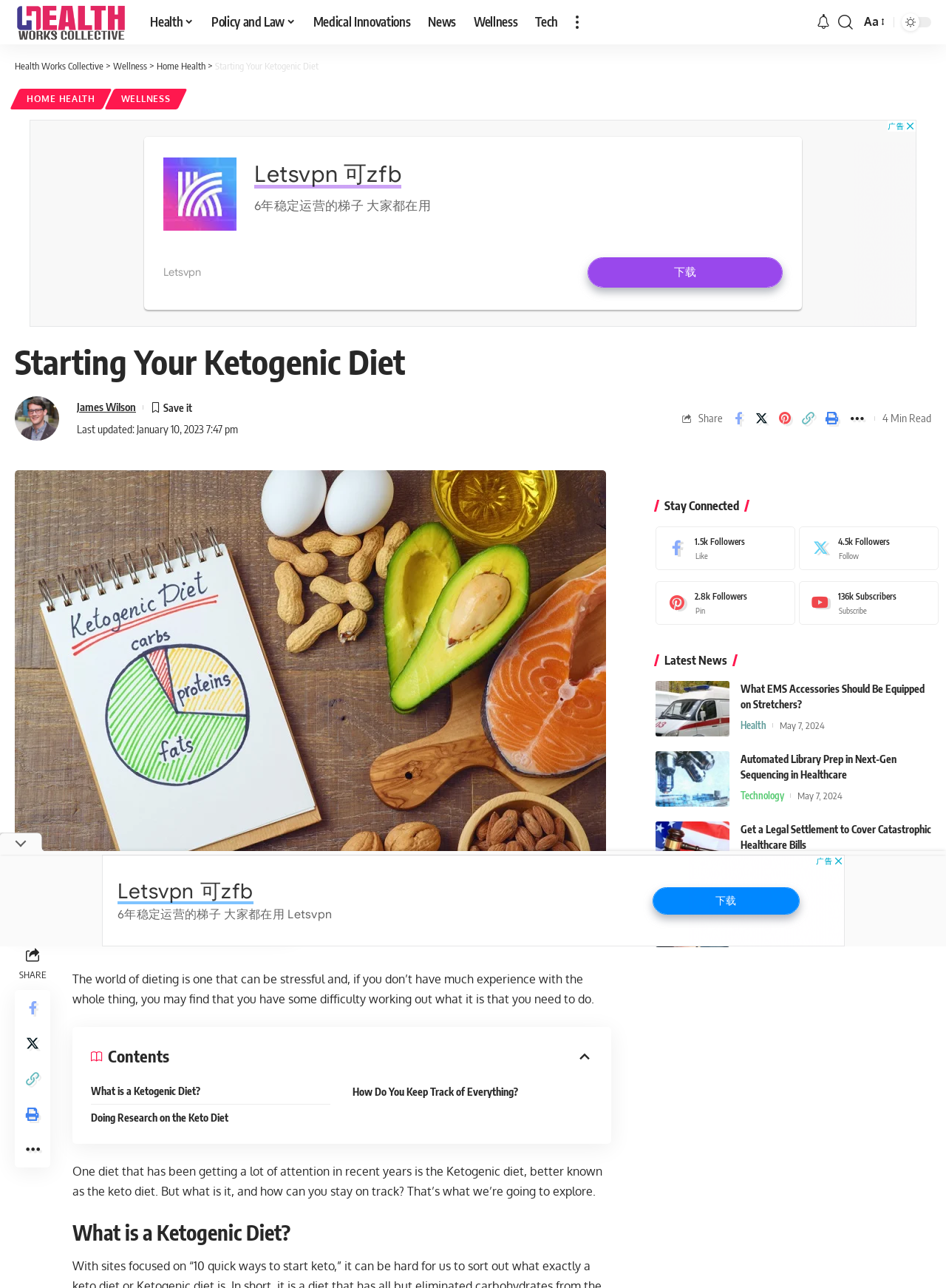Use a single word or phrase to answer the following:
What is the name of the diet being discussed?

Ketogenic diet